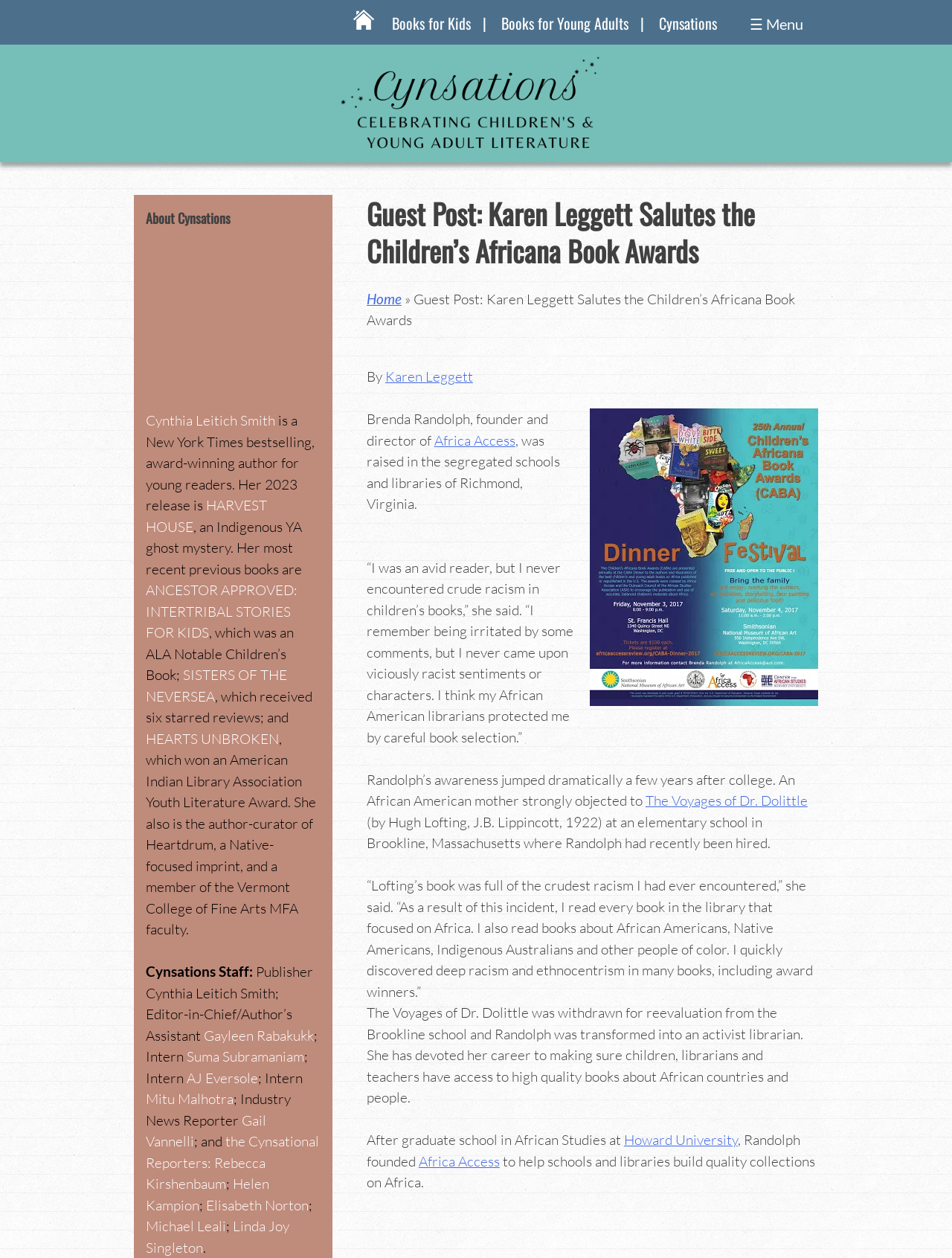Give a one-word or short phrase answer to this question: 
What is the name of the university where Brenda Randolph studied?

Howard University